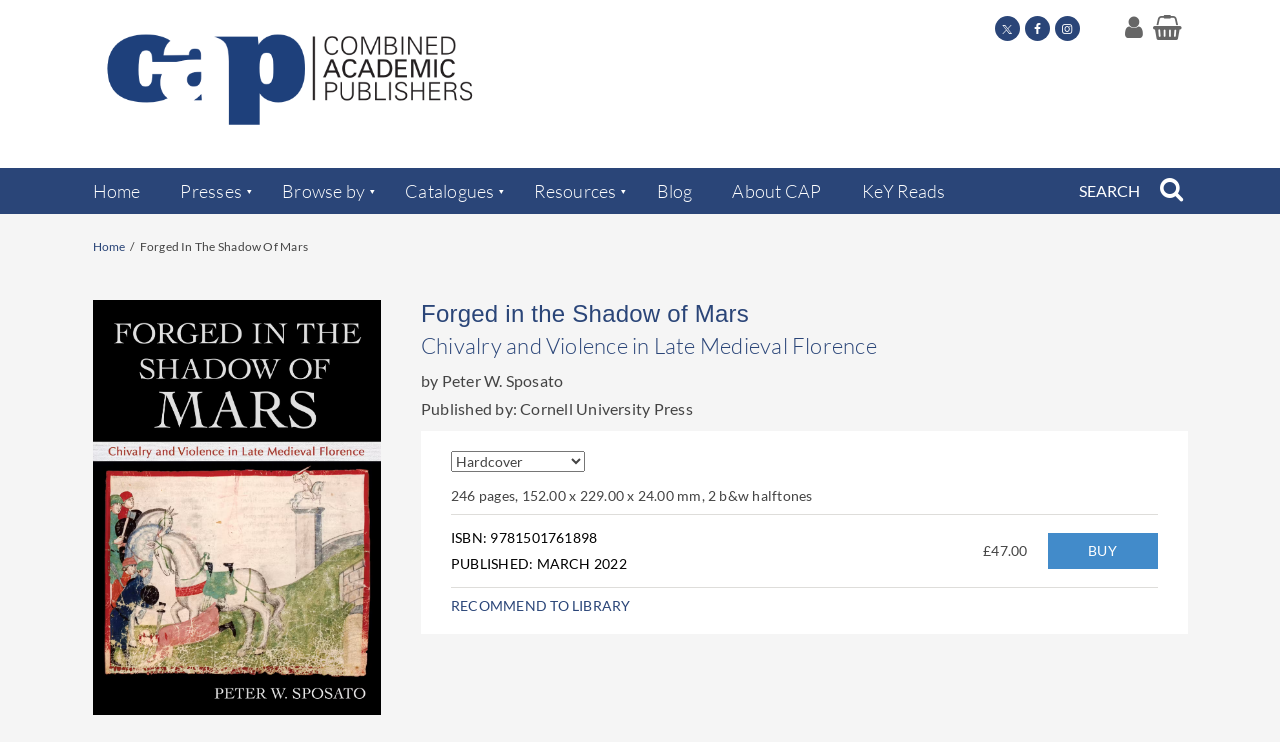Provide a one-word or short-phrase response to the question:
What is the publisher of the book?

Cornell University Press